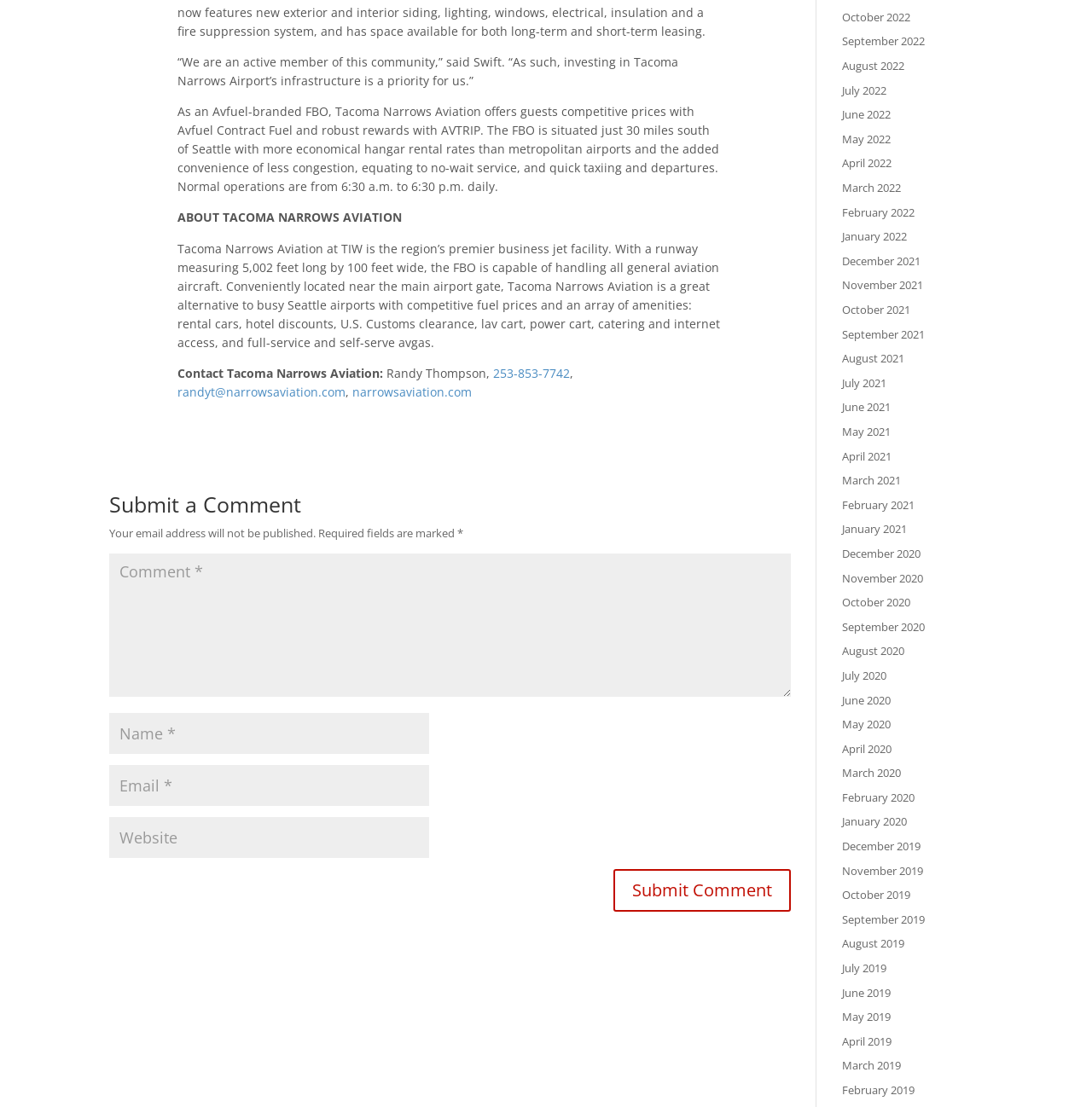What is the purpose of the comment section?
Observe the image and answer the question with a one-word or short phrase response.

To submit a comment